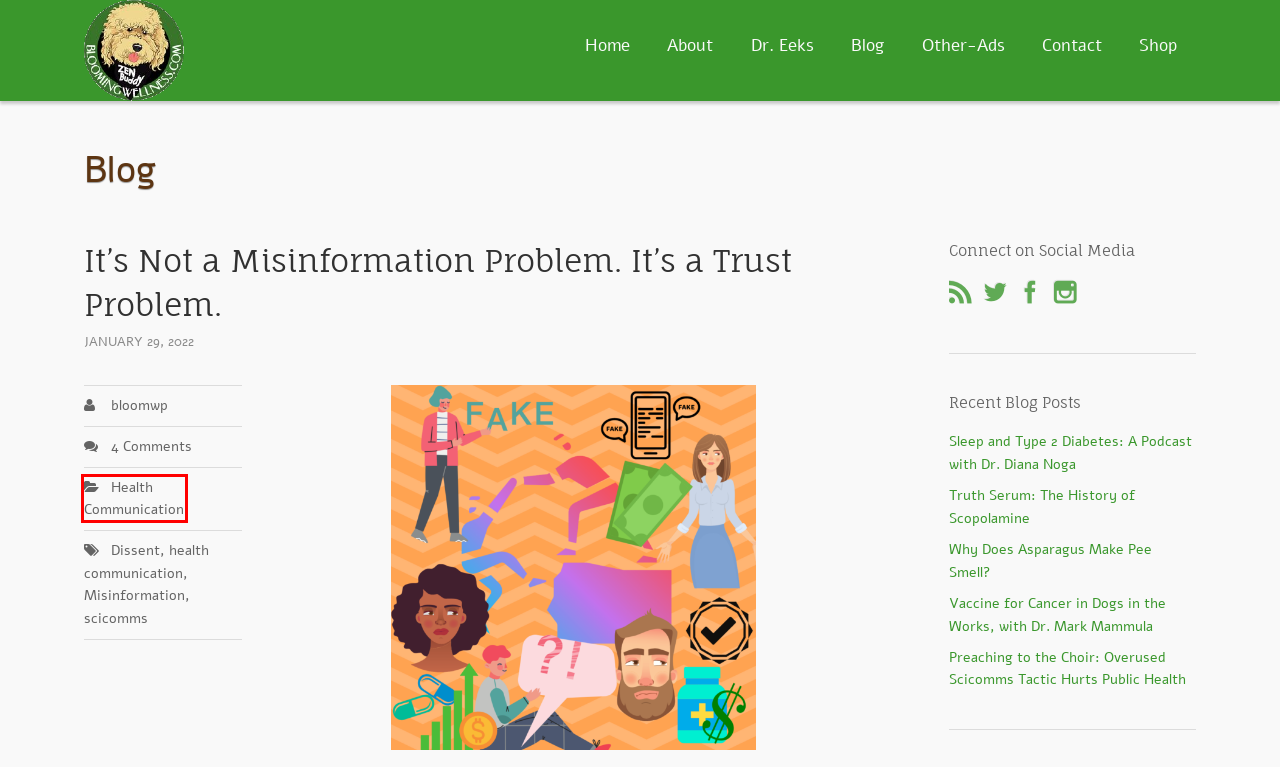Look at the given screenshot of a webpage with a red rectangle bounding box around a UI element. Pick the description that best matches the new webpage after clicking the element highlighted. The descriptions are:
A. Misinformation Archives - Blooming Wellness
B. Dissent Archives - Blooming Wellness
C. Truth Serum: The History of Scopolamine - Blooming Wellness
D. Health Communication Archives - Blooming Wellness
E. Health & Wellness Blog by Erin Stair, MD, MPH (Dr. Eeks)
F. scicomms Archives - Blooming Wellness
G. health communication Archives - Blooming Wellness
H. Other-Ads Archives - Blooming Wellness

D